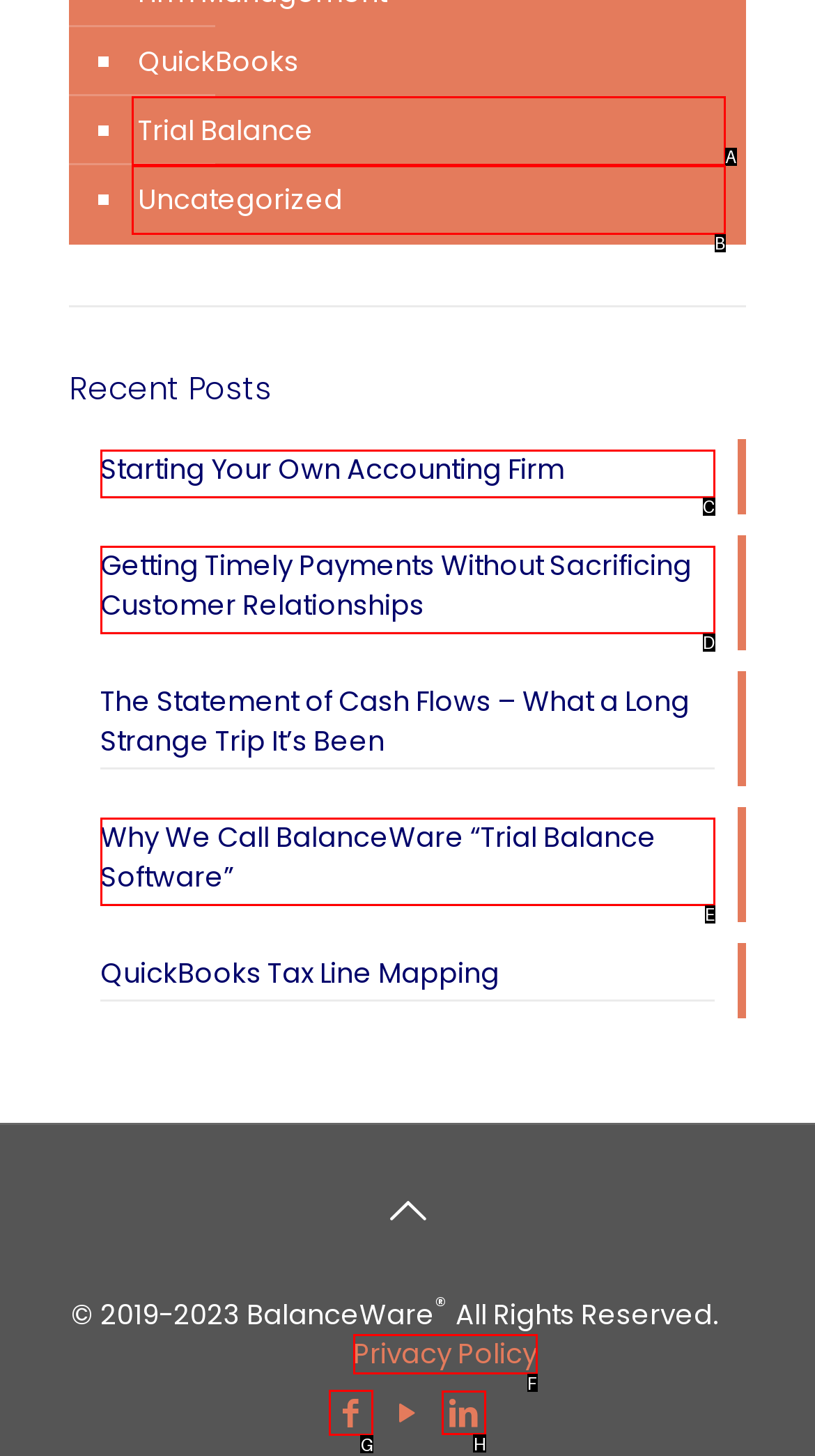To achieve the task: Click on the Facebook icon, indicate the letter of the correct choice from the provided options.

G